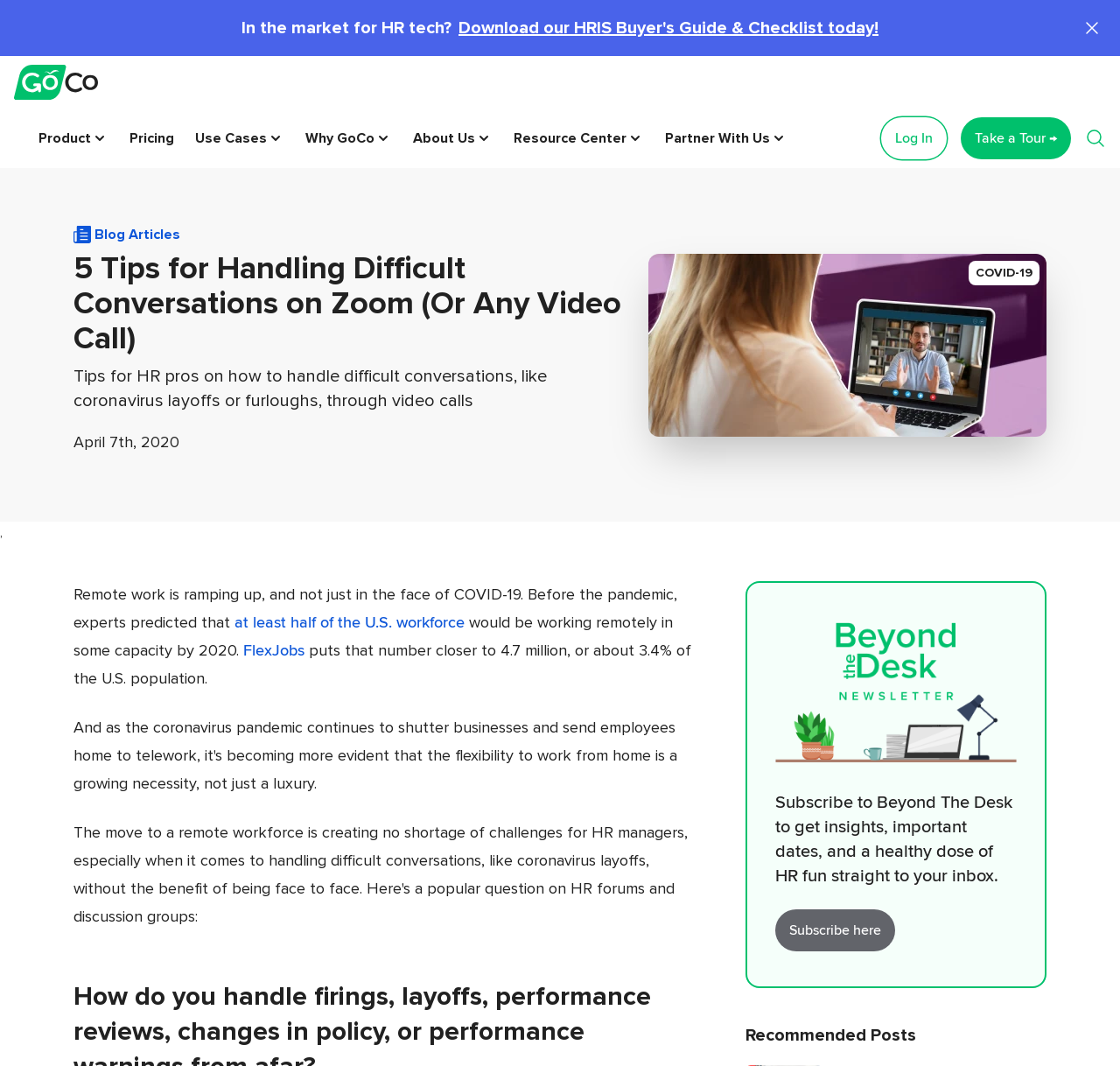Provide the bounding box coordinates of the section that needs to be clicked to accomplish the following instruction: "View the Product page."

[0.025, 0.11, 0.106, 0.149]